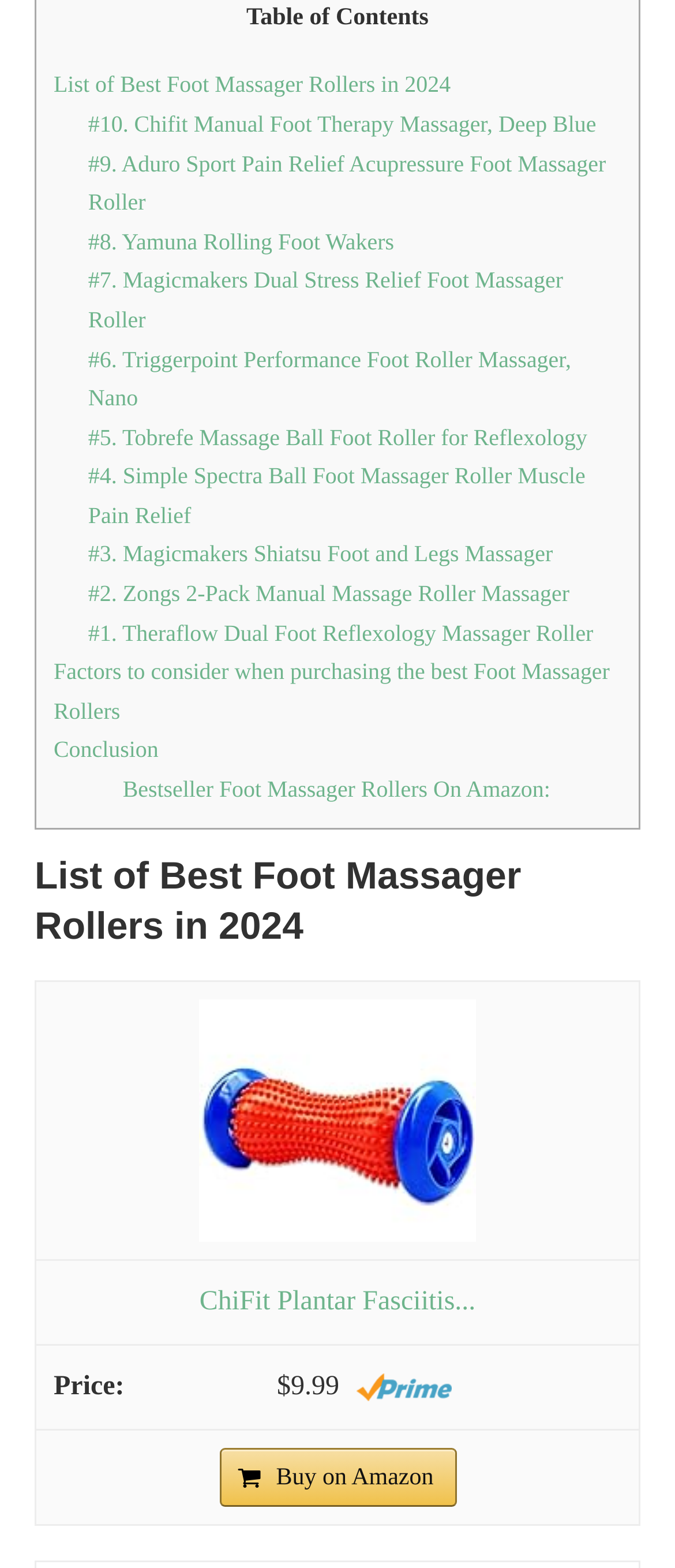Based on the description "ChiFit Plantar Fasciitis...", find the bounding box of the specified UI element.

[0.295, 0.821, 0.705, 0.84]